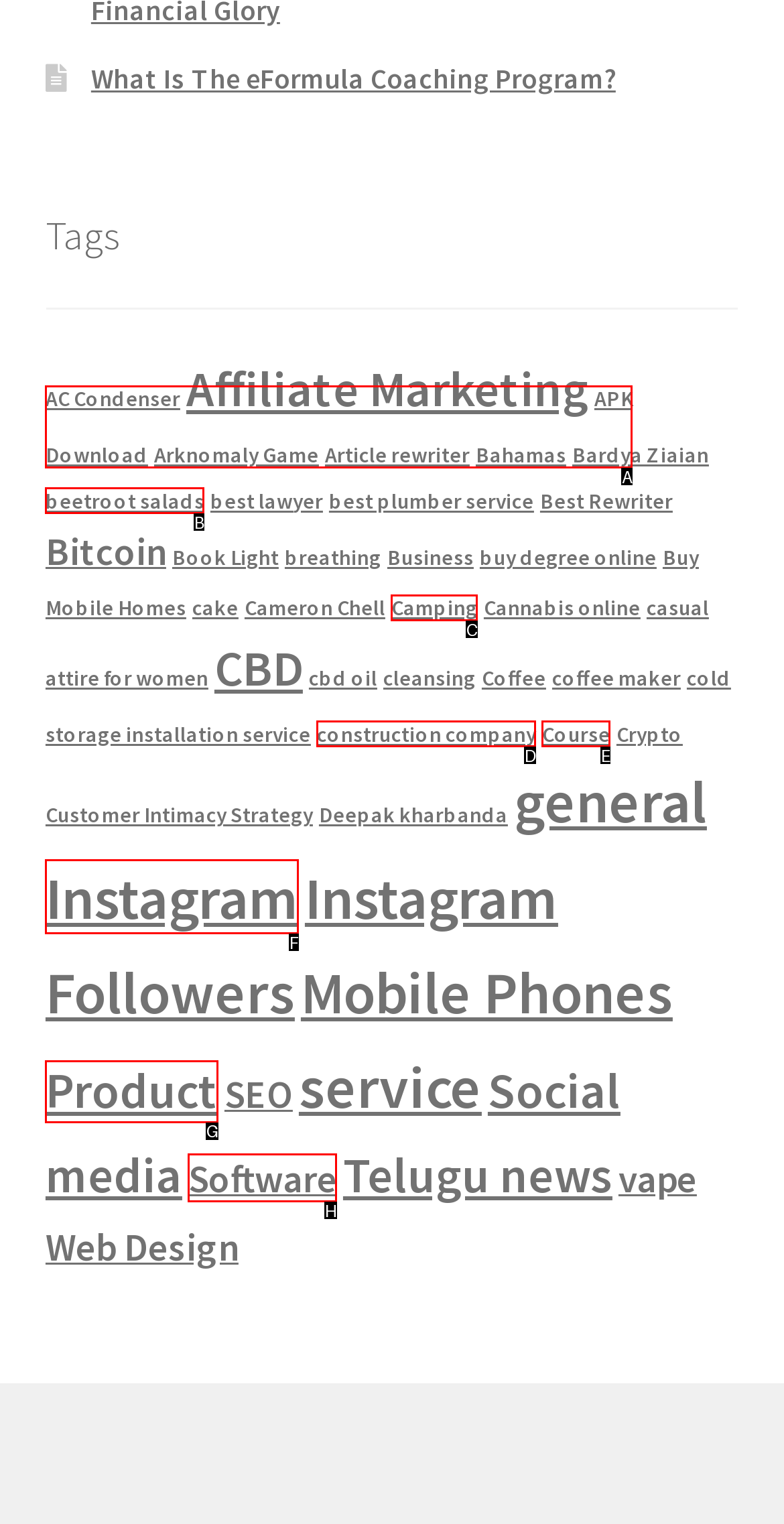Choose the HTML element that best fits the description: Instagram. Answer with the option's letter directly.

F